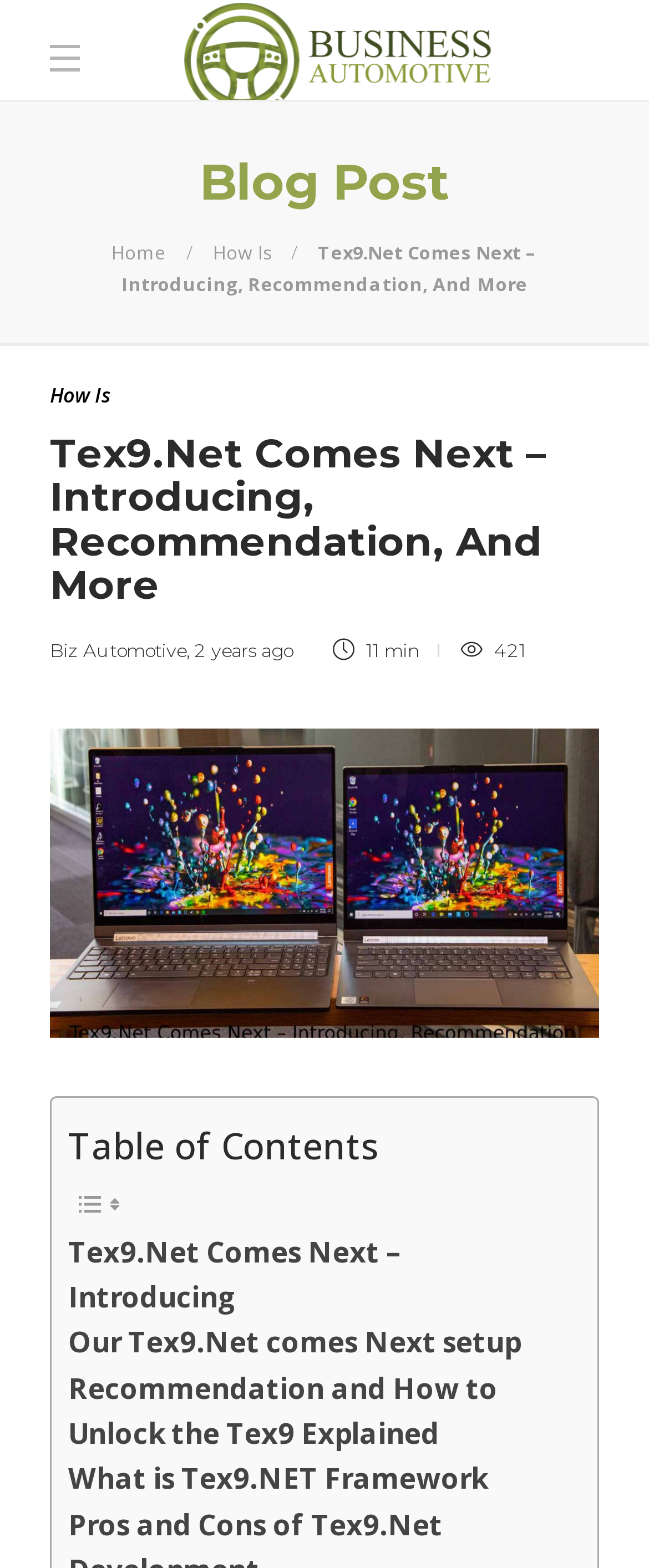Please find the bounding box coordinates of the element that needs to be clicked to perform the following instruction: "Check the post details 2 years ago". The bounding box coordinates should be four float numbers between 0 and 1, represented as [left, top, right, bottom].

[0.3, 0.407, 0.451, 0.422]